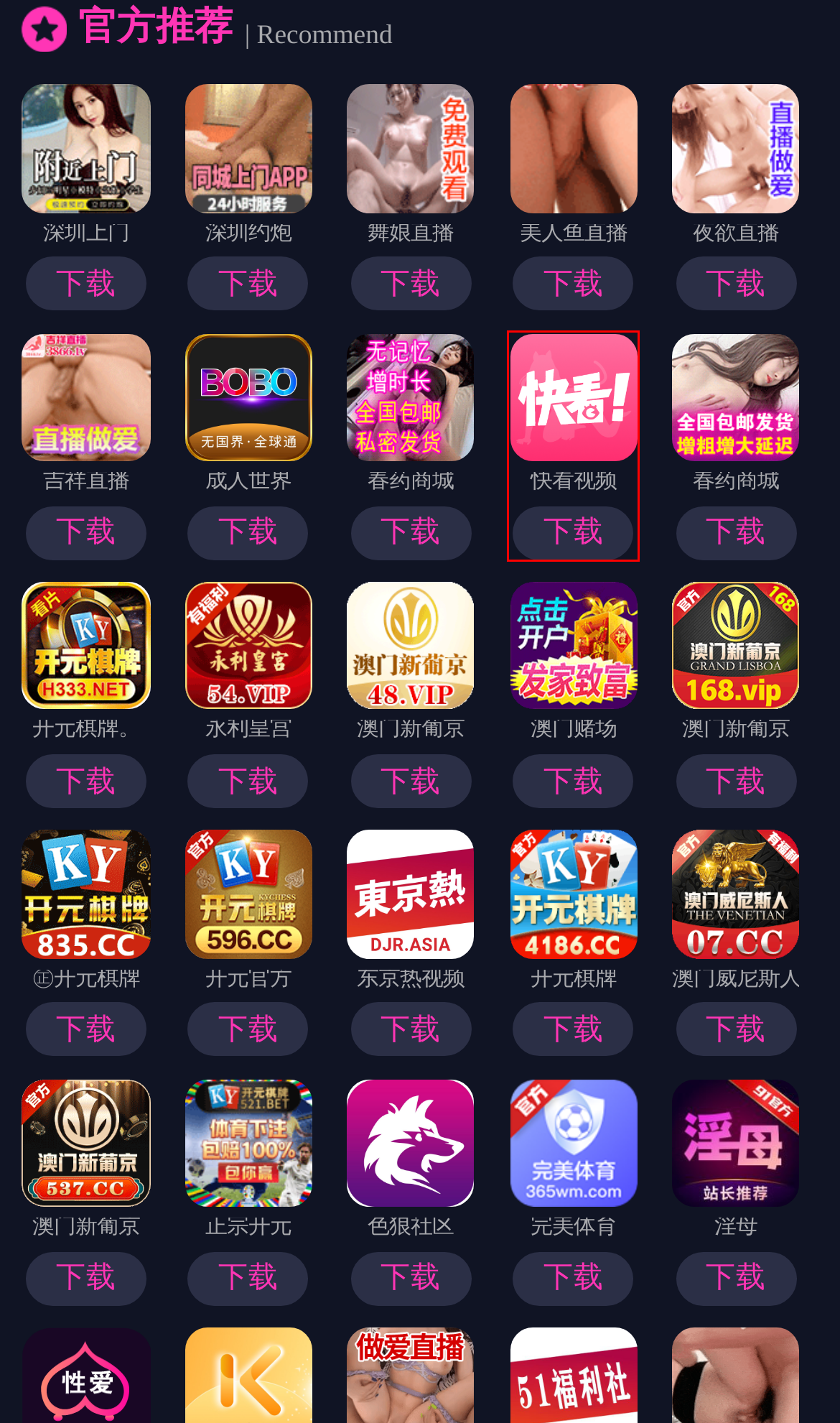You are provided with a screenshot of a webpage where a red rectangle bounding box surrounds an element. Choose the description that best matches the new webpage after clicking the element in the red bounding box. Here are the choices:
A. 暗网禁地 探索人性的深渊
B. 360安全认证，360搜索，SO靠谱
C. Demo
D. 快看视频
E. 91福利 乱伦交易平台
F. 欢迎
G. 全网最大 原创乱伦平台
H. 欢迎访问

D